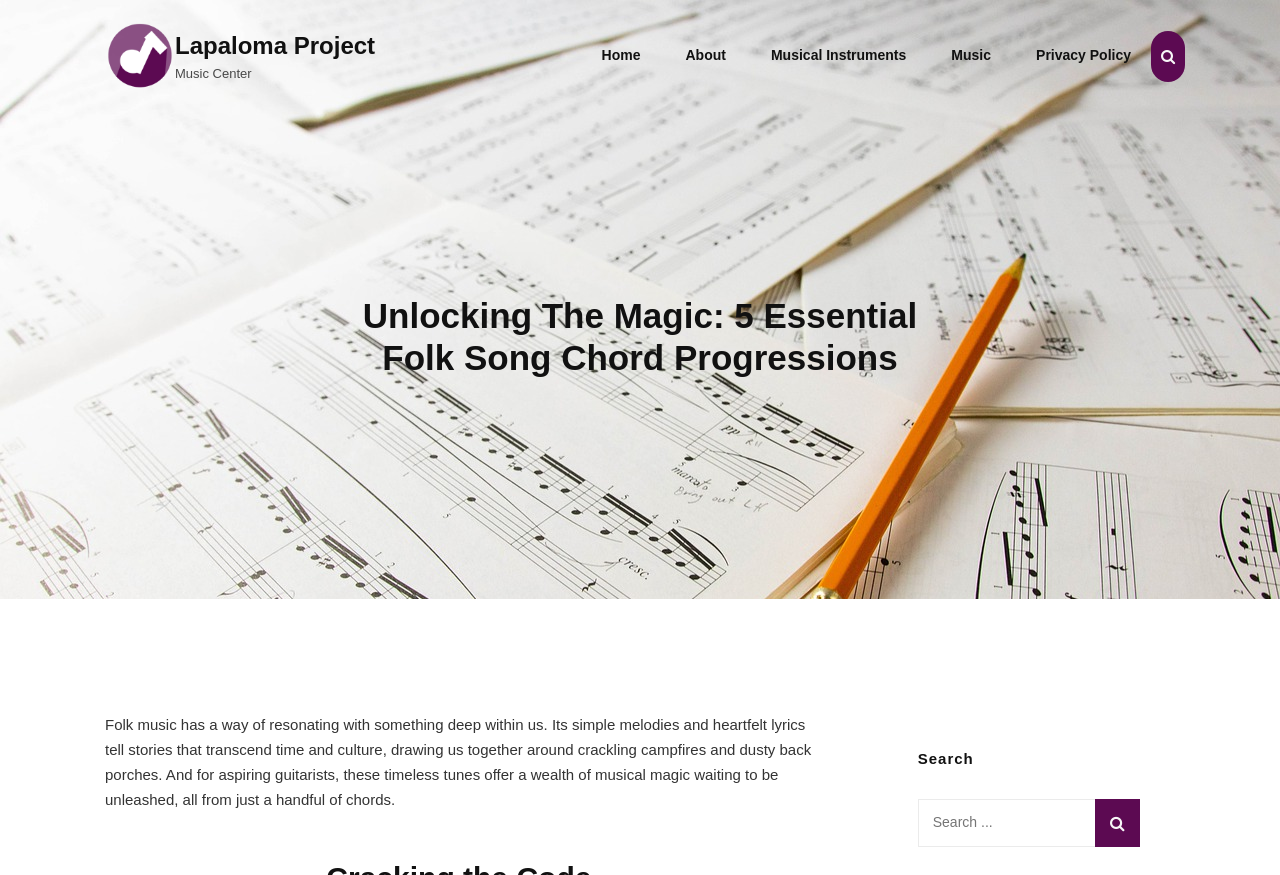Please determine the headline of the webpage and provide its content.

Unlocking The Magic: 5 Essential Folk Song Chord Progressions